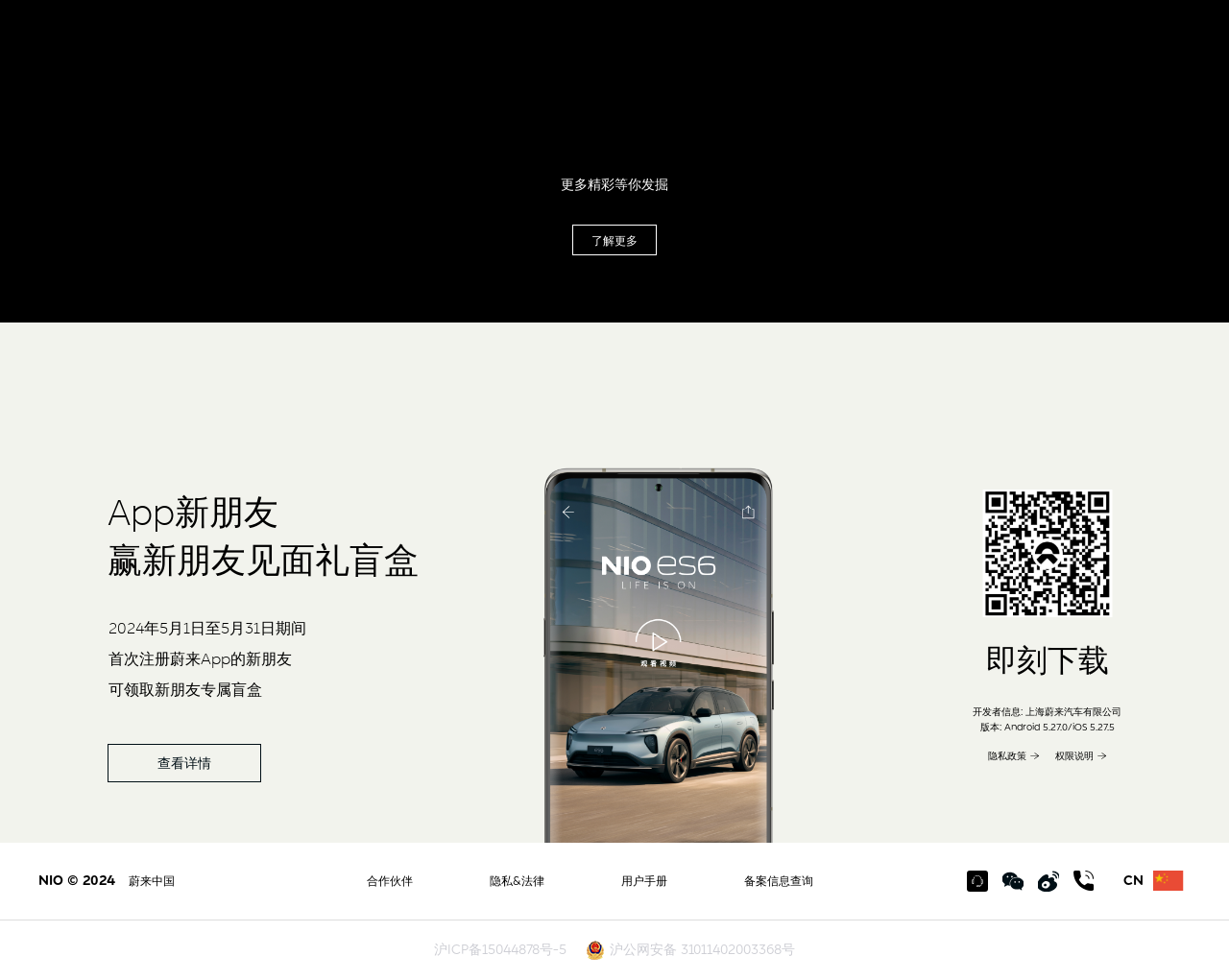Respond with a single word or phrase for the following question: 
What is the developer of the NIO App?

上海蔚来汽车有限公司